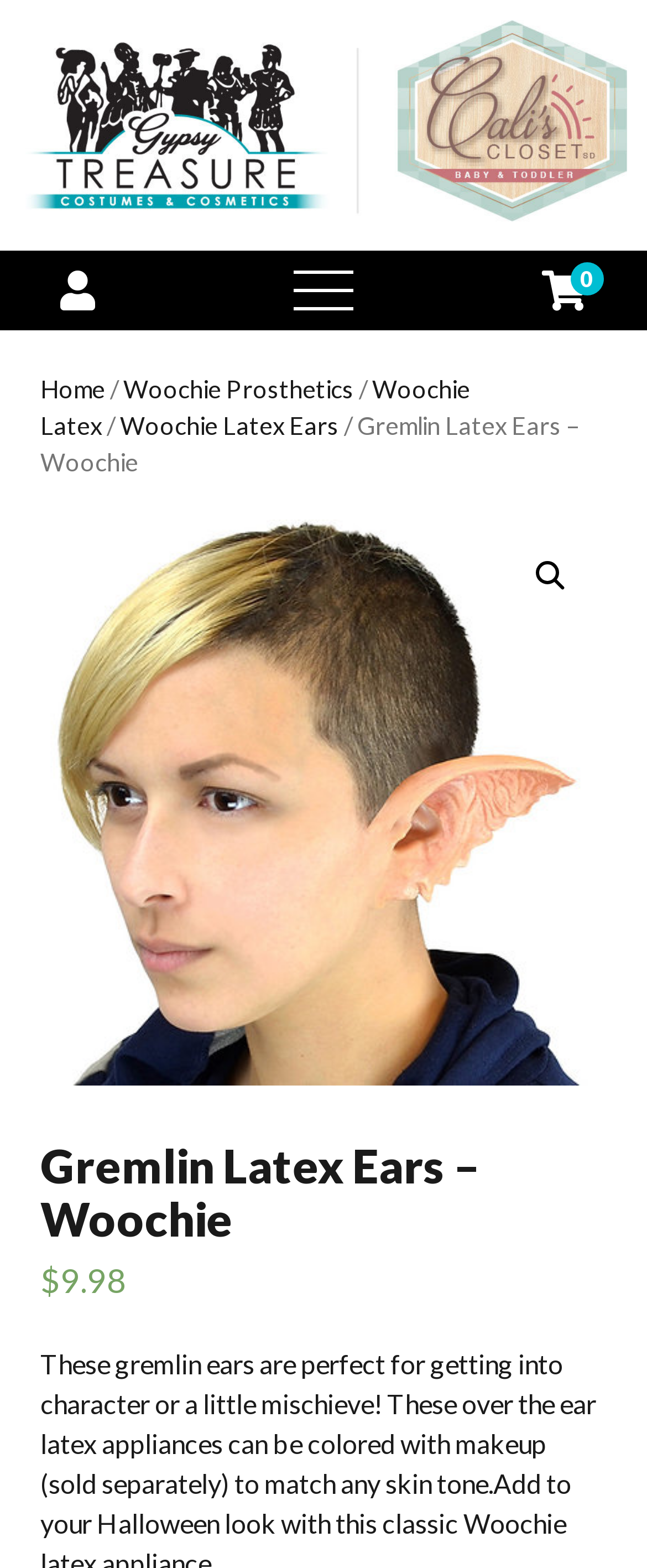What type of product is being sold?
Please answer using one word or phrase, based on the screenshot.

Latex ears